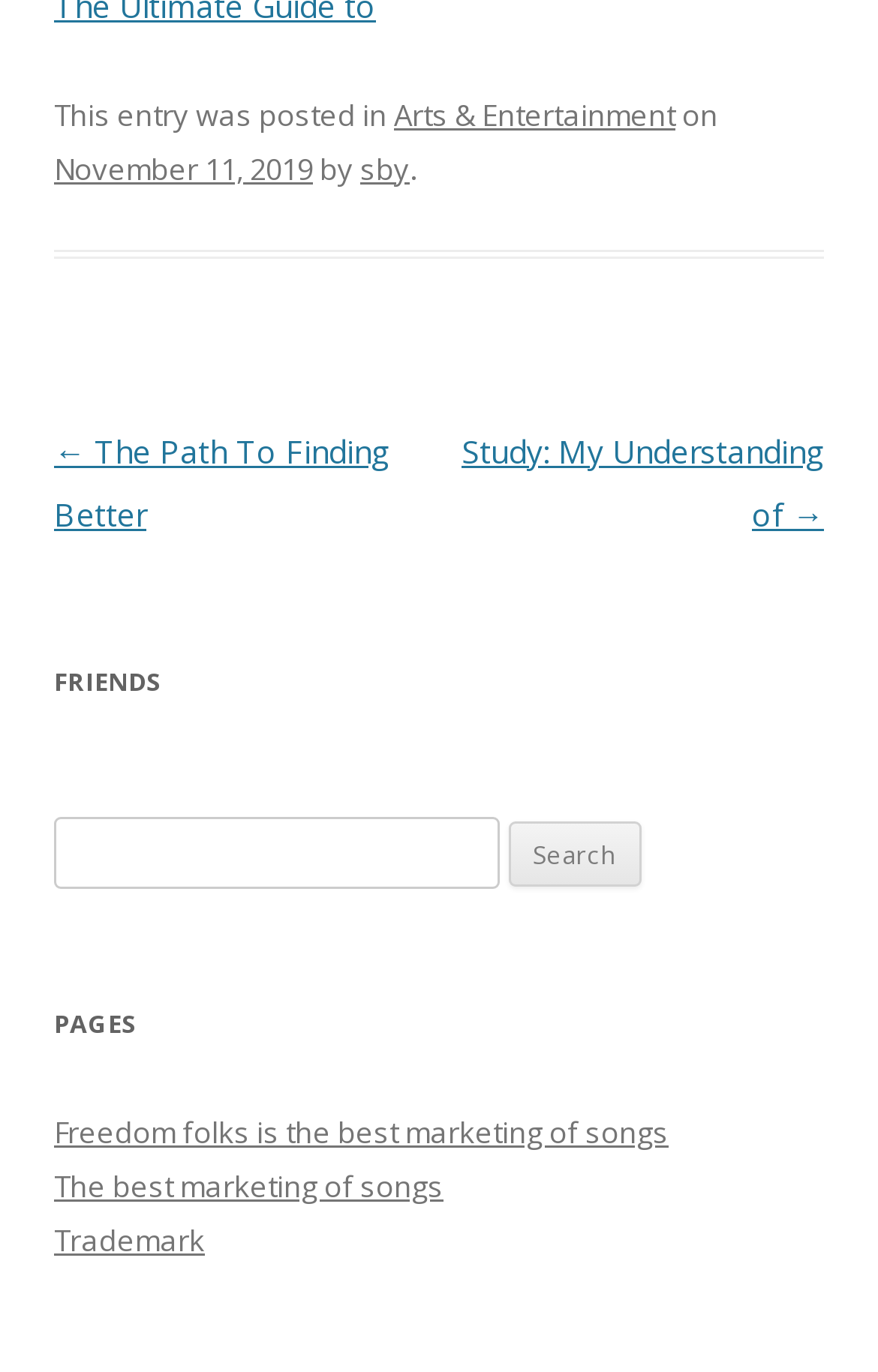Pinpoint the bounding box coordinates of the element that must be clicked to accomplish the following instruction: "Search by category 'Arts & Entertainment'". The coordinates should be in the format of four float numbers between 0 and 1, i.e., [left, top, right, bottom].

[0.449, 0.068, 0.769, 0.098]